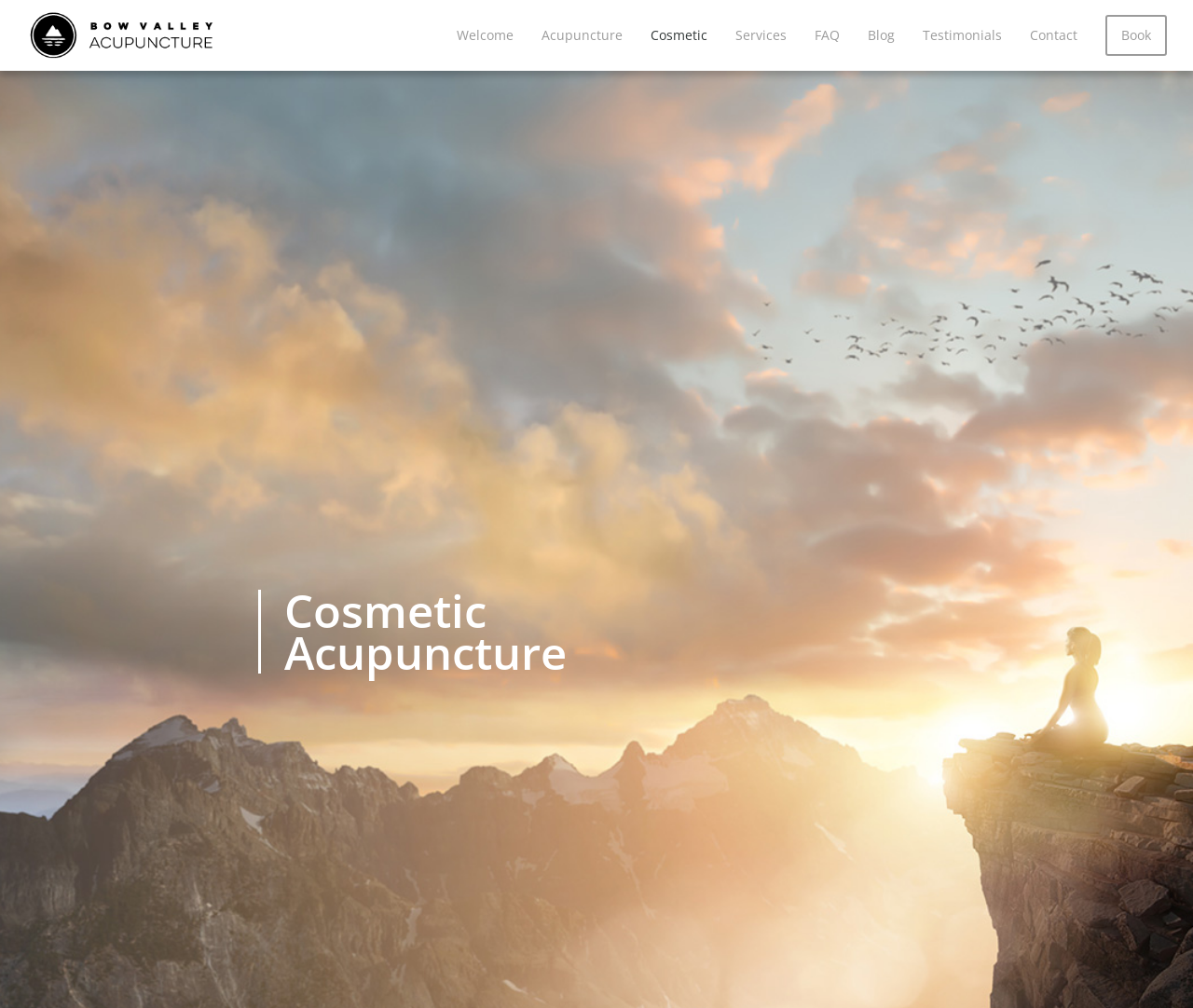Could you indicate the bounding box coordinates of the region to click in order to complete this instruction: "Learn about the author".

None